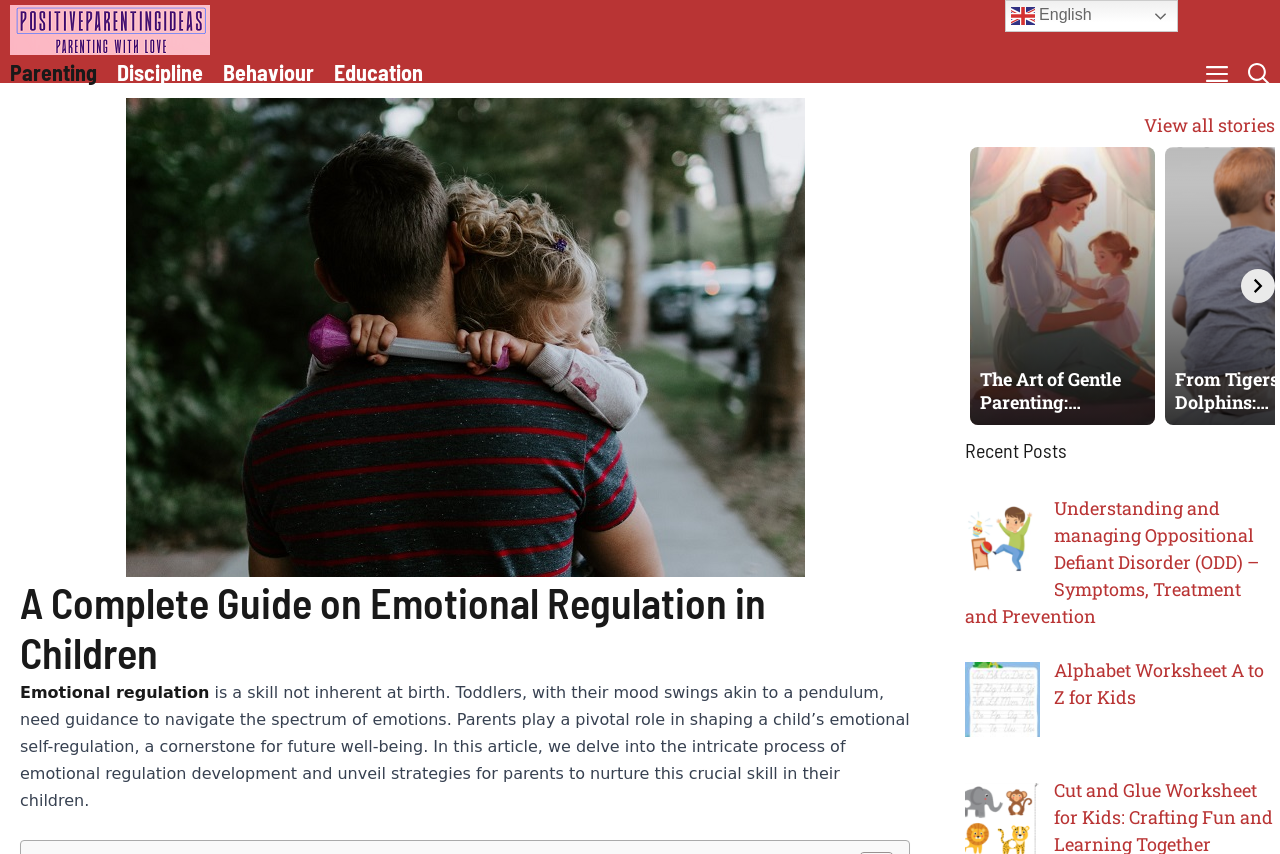What is the purpose of the button 'Open search'?
Utilize the image to construct a detailed and well-explained answer.

The button 'Open search' is located in the navigation menu, and its purpose is to open a search function that allows users to search for specific content on the website.